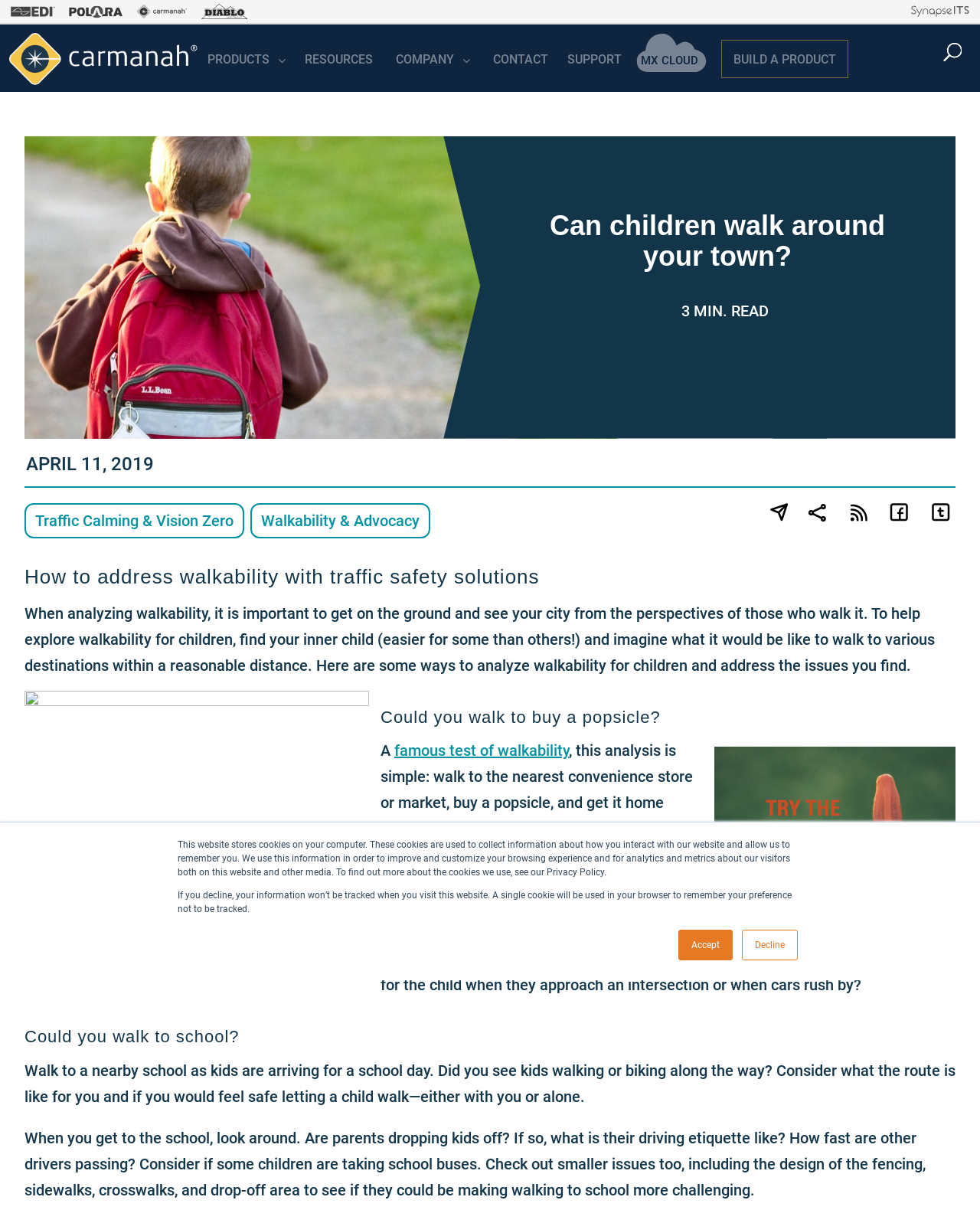Please locate the bounding box coordinates of the region I need to click to follow this instruction: "Click the 'Eberle Design Inc' link".

[0.008, 0.001, 0.059, 0.018]